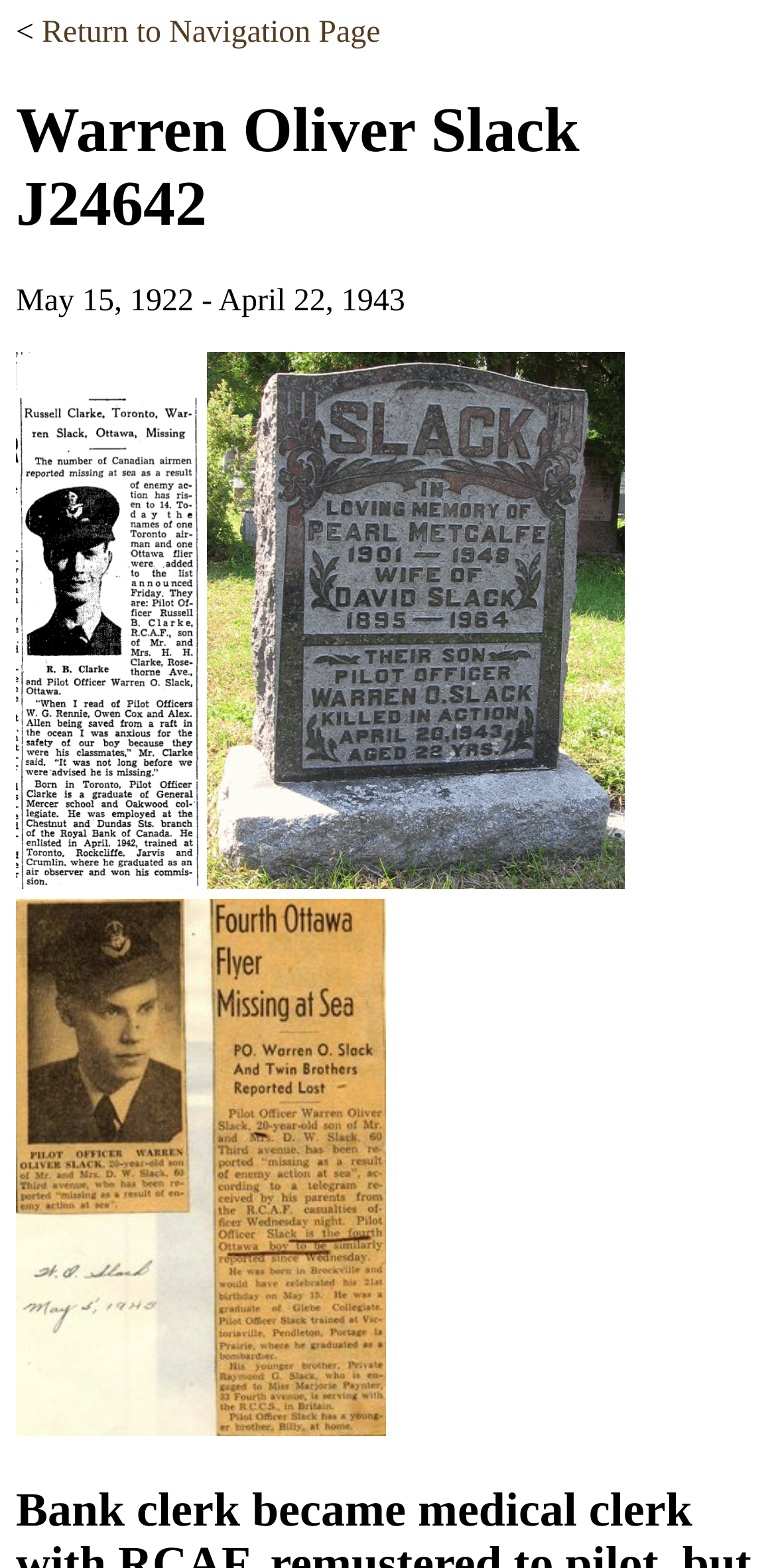What is the date of birth of Warren Oliver Slack?
Answer with a single word or phrase by referring to the visual content.

May 15, 1922